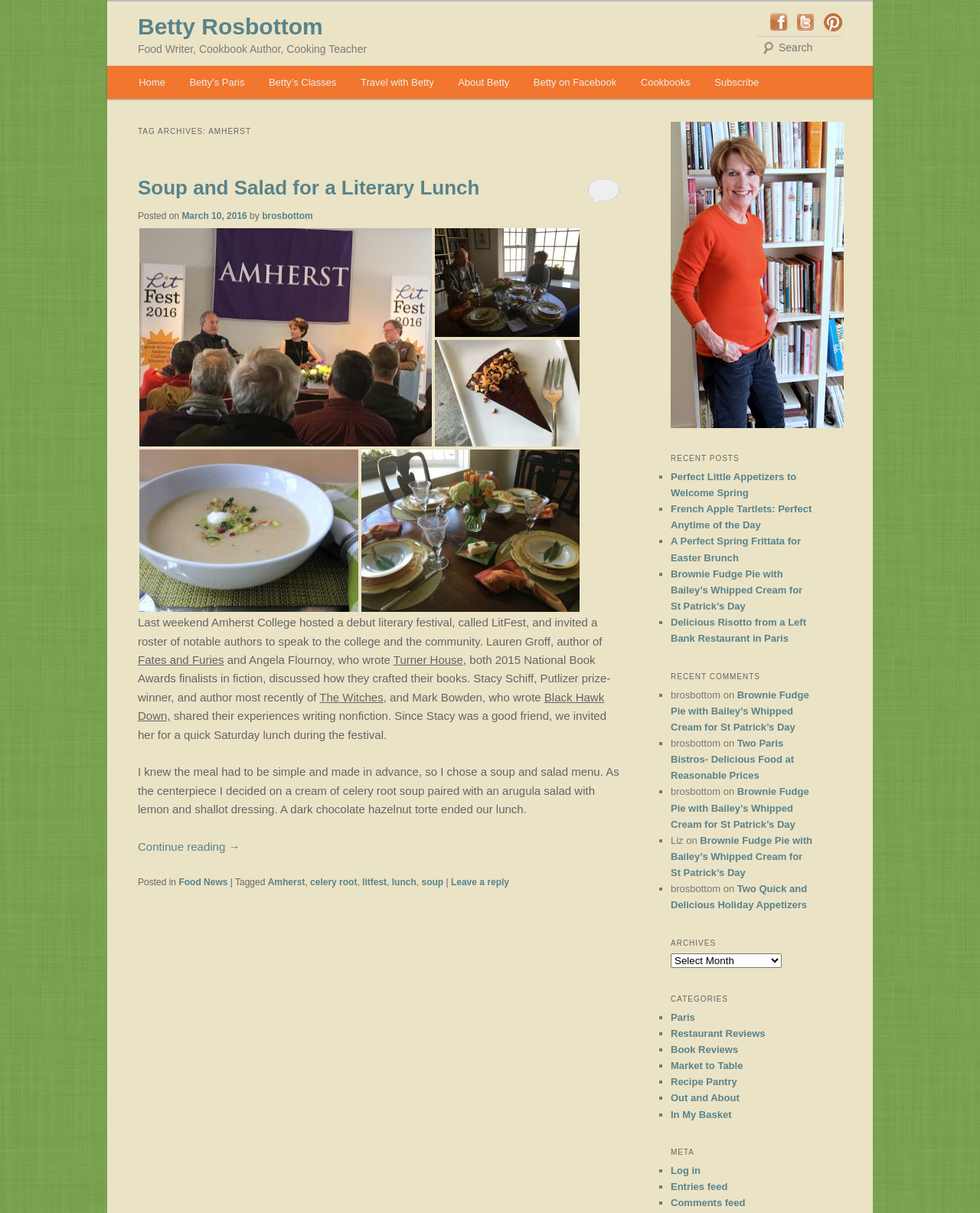Determine the bounding box coordinates of the target area to click to execute the following instruction: "View recent post 'Perfect Little Appetizers to Welcome Spring'."

[0.684, 0.388, 0.813, 0.411]